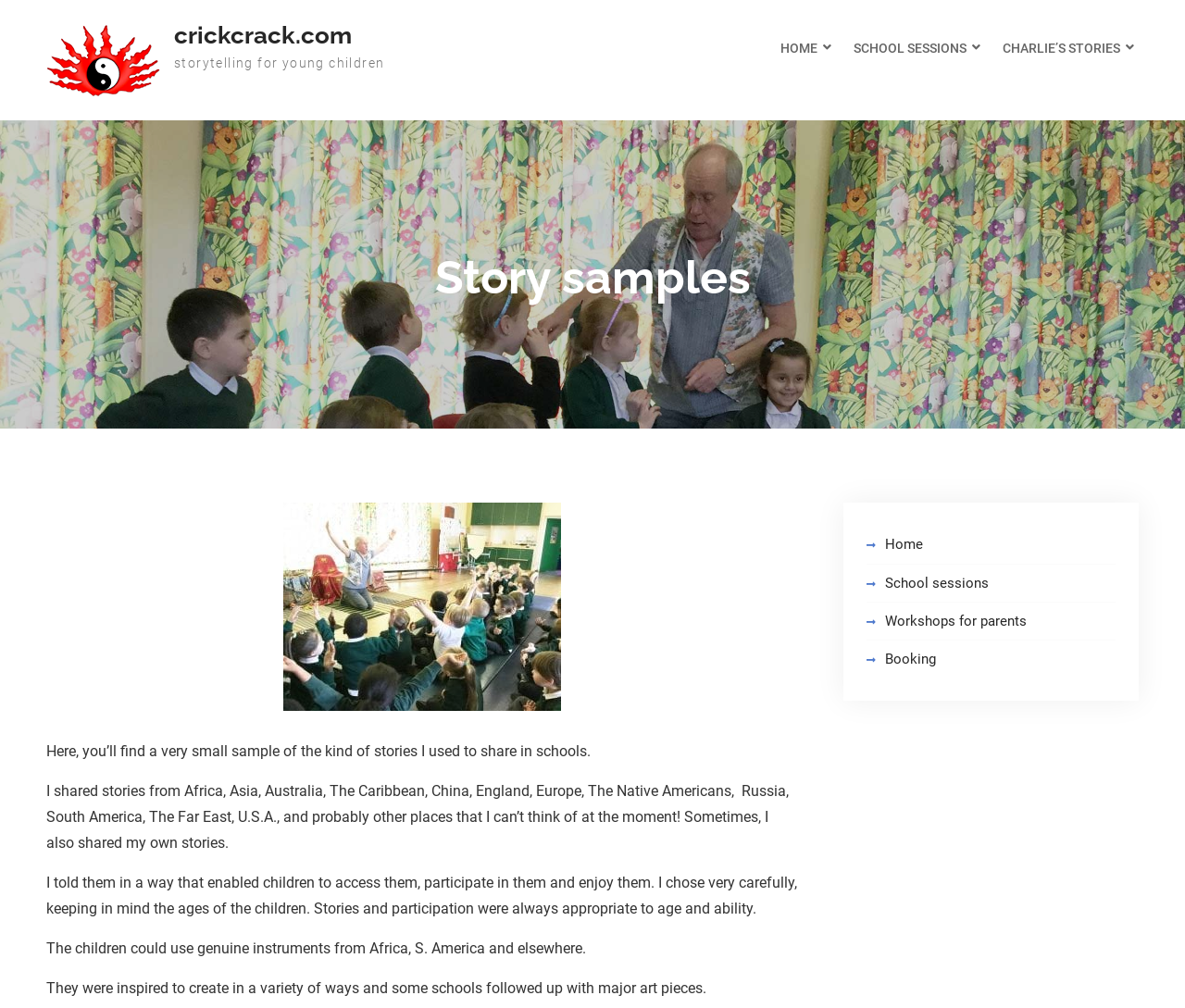Give a concise answer using one word or a phrase to the following question:
How many navigation links are in the top menu?

3